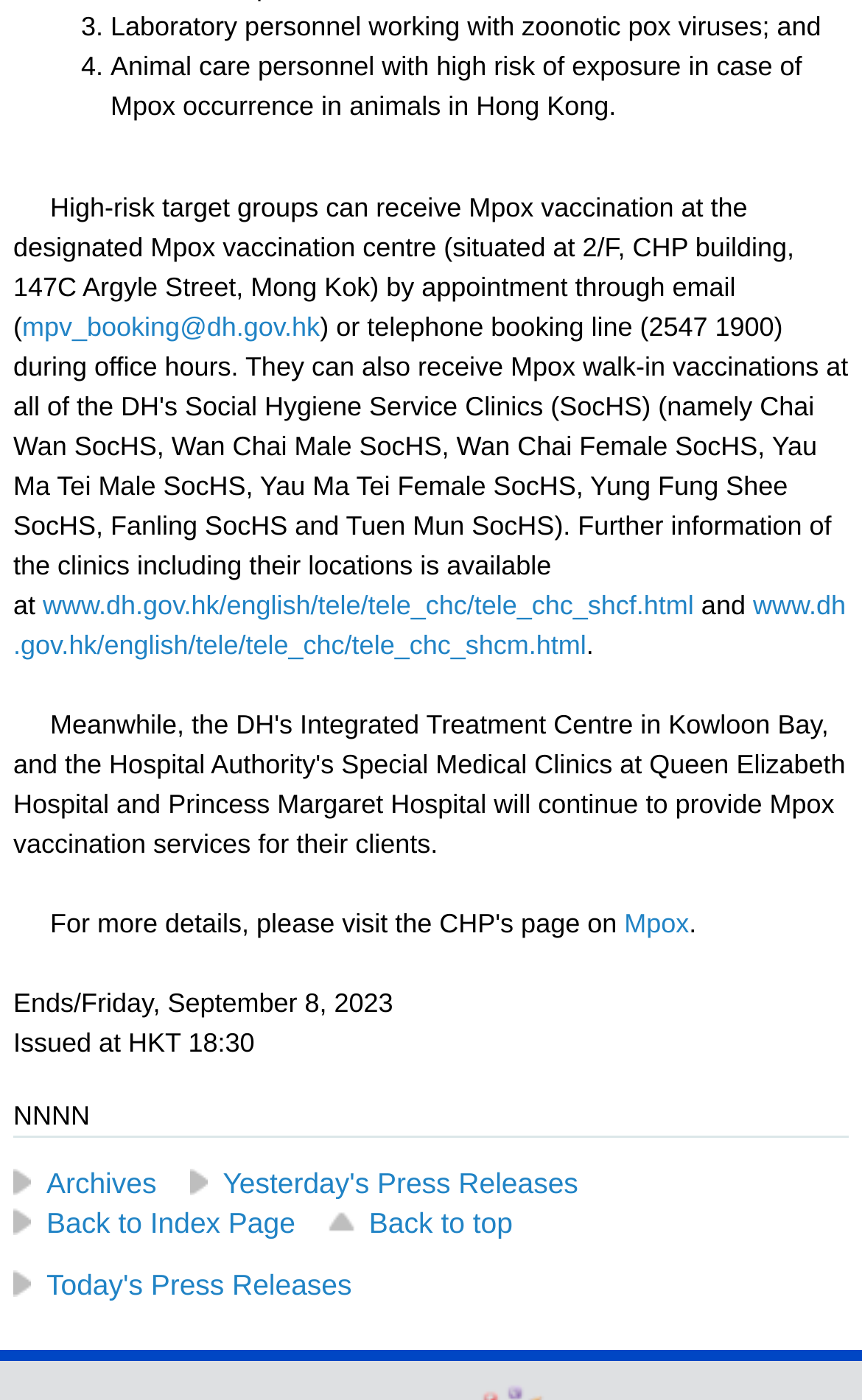What is the email address for Mpox vaccination appointment?
From the image, respond with a single word or phrase.

mpv_booking@dh.gov.hk